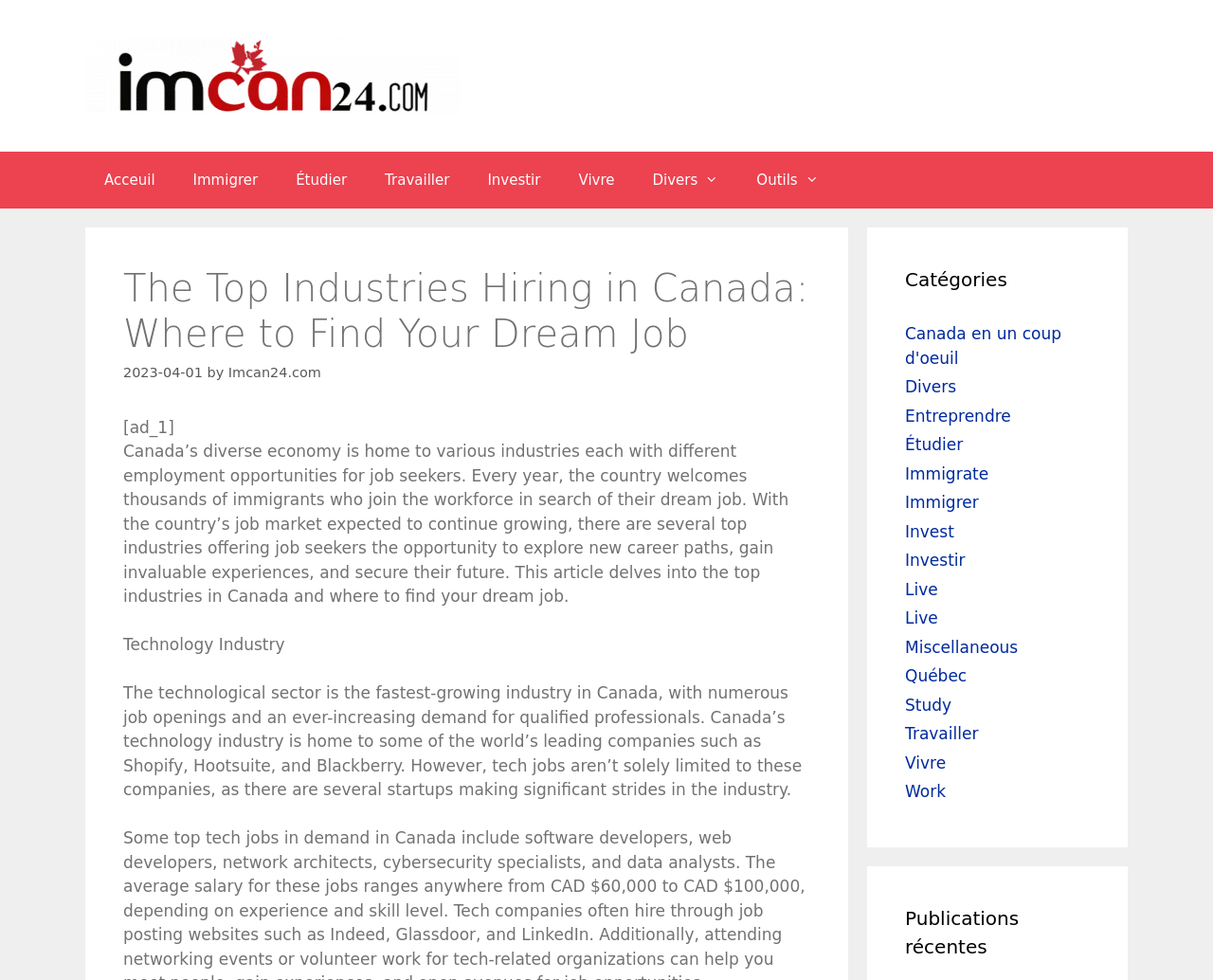Using the format (top-left x, top-left y, bottom-right x, bottom-right y), provide the bounding box coordinates for the described UI element. All values should be floating point numbers between 0 and 1: März 2019

None